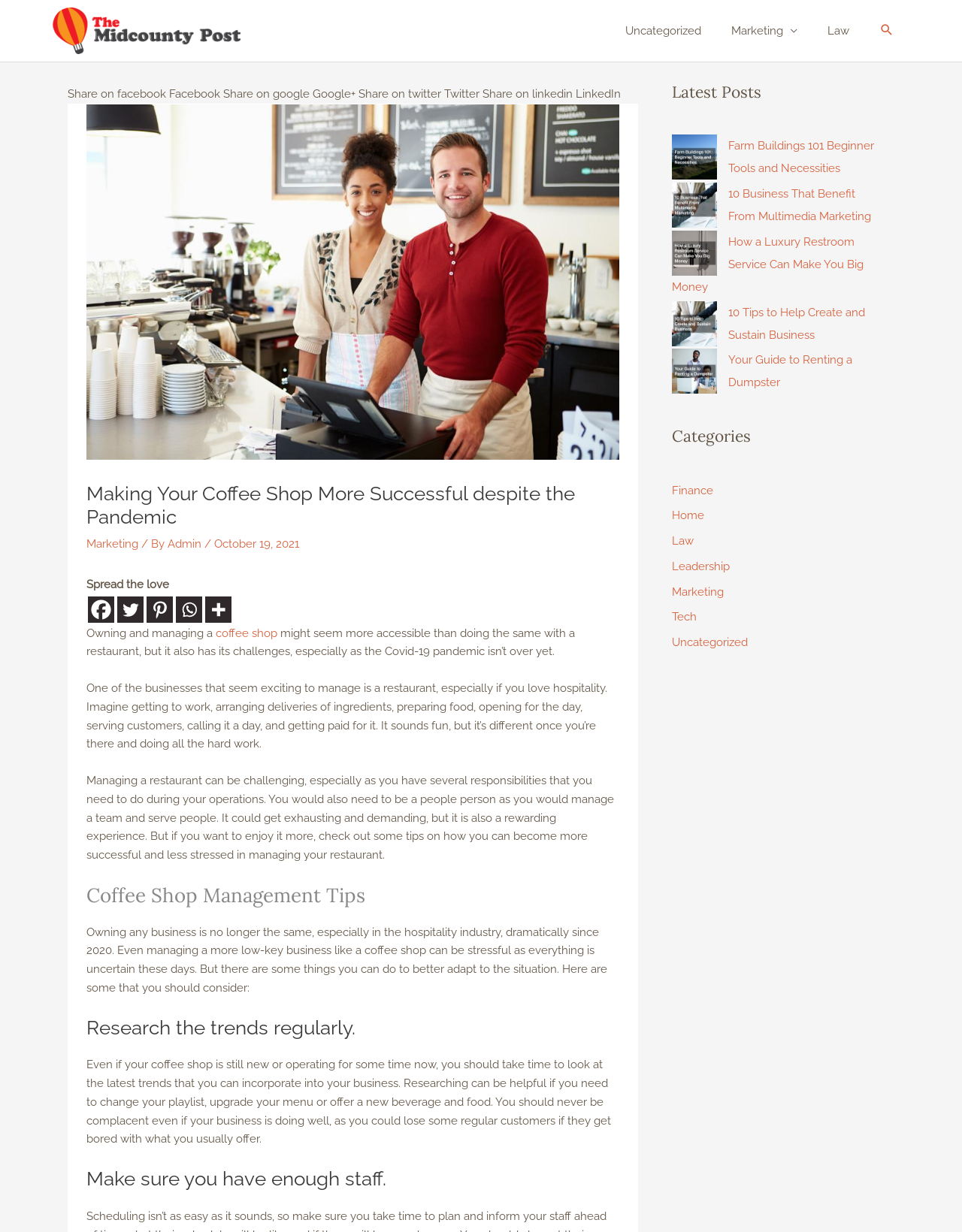Given the element description "aria-label="Search icon link"" in the screenshot, predict the bounding box coordinates of that UI element.

[0.914, 0.018, 0.93, 0.032]